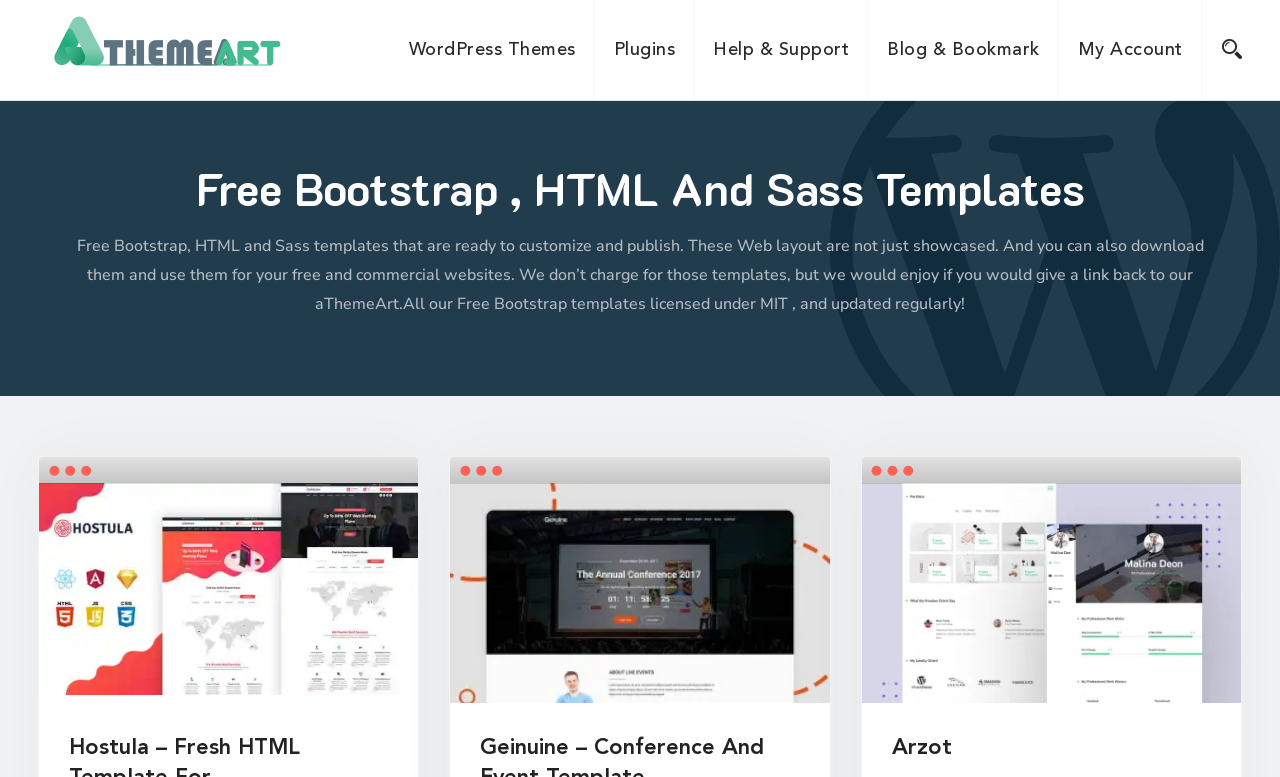Using the format (top-left x, top-left y, bottom-right x, bottom-right y), and given the element description, identify the bounding box coordinates within the screenshot: alt="athemeart"

[0.038, 0.038, 0.225, 0.092]